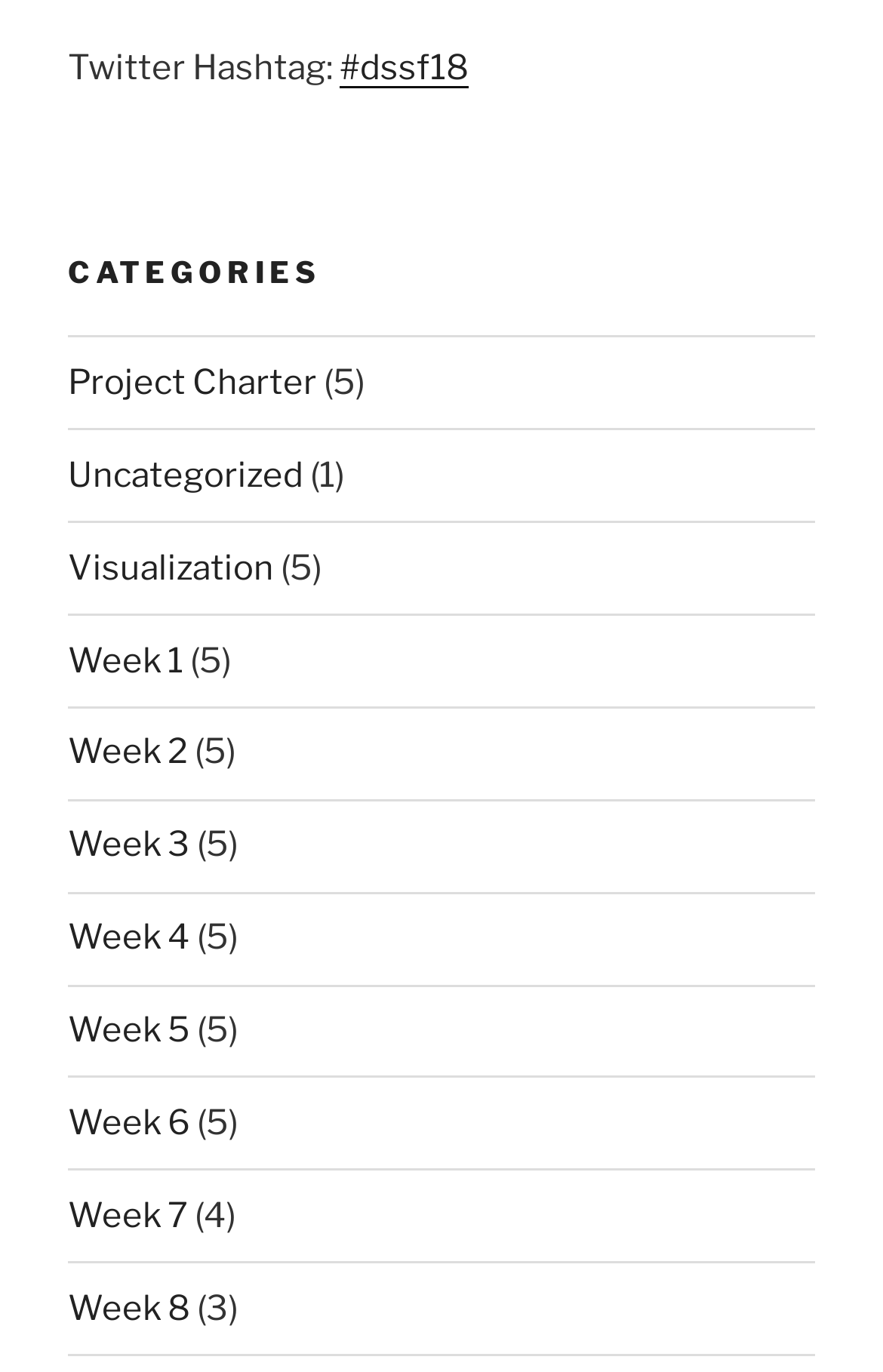From the element description Week 8, predict the bounding box coordinates of the UI element. The coordinates must be specified in the format (top-left x, top-left y, bottom-right x, bottom-right y) and should be within the 0 to 1 range.

[0.077, 0.939, 0.215, 0.968]